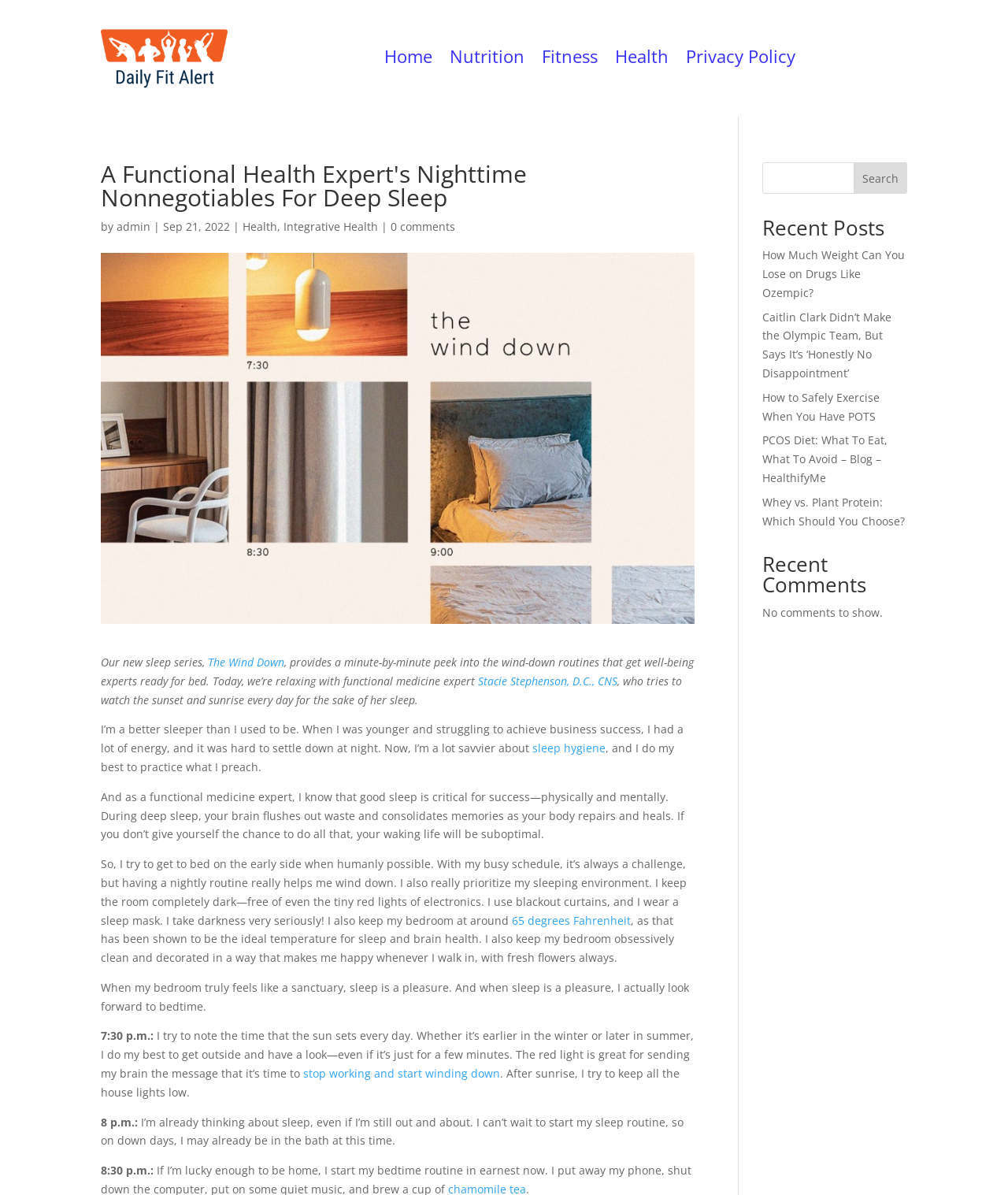Determine the title of the webpage and give its text content.

A Functional Health Expert's Nighttime Nonnegotiables For Deep Sleep